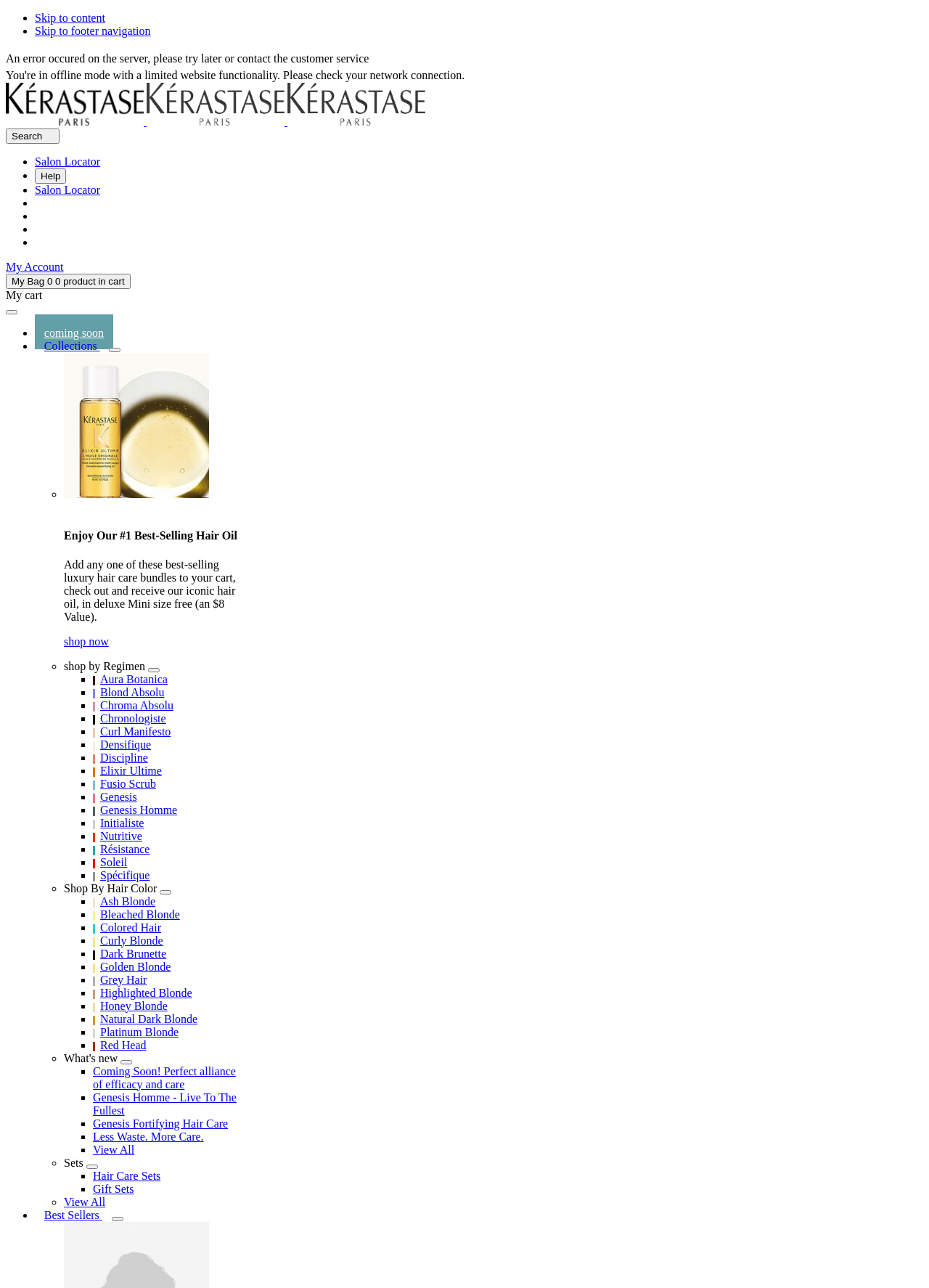What is the primary heading on this webpage?

Kérastase Auto-Replenishment FAQ's